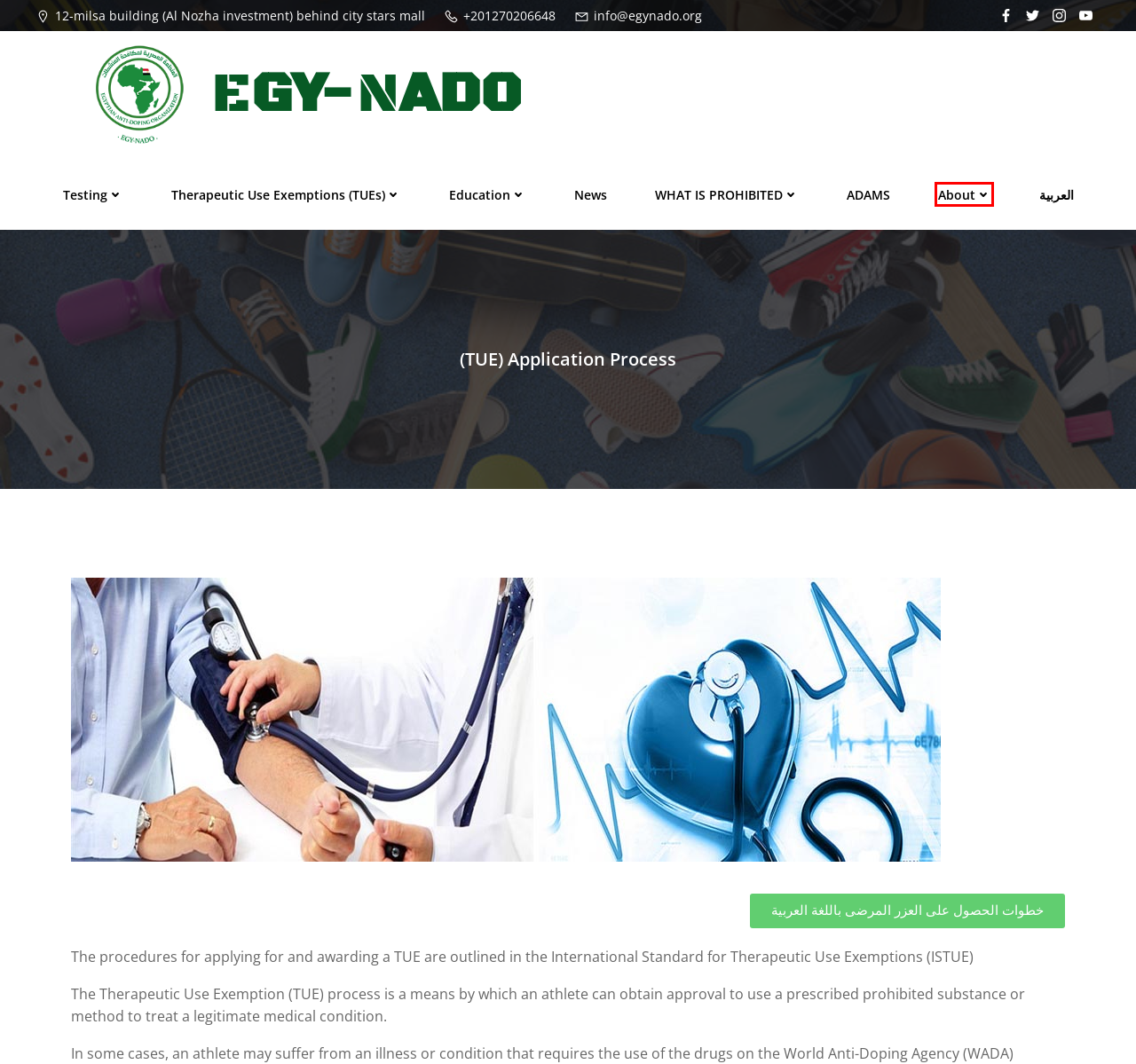Examine the screenshot of the webpage, which has a red bounding box around a UI element. Select the webpage description that best fits the new webpage after the element inside the red bounding box is clicked. Here are the choices:
A. Testing – Egyptian Anti – Doping Organization
B. About – Egyptian Anti – Doping Organization
C. Education – Egyptian Anti – Doping Organization
D. المنظمة المصرية لمكافحة المنشطات
E. organizational  structure – Egyptian Anti – Doping Organization
F. News – Egyptian Anti – Doping Organization
G. WHAT IS PROHIBITED – Egyptian Anti – Doping Organization
H. (TUE) Application Process for arabic – Egyptian Anti – Doping Organization

B